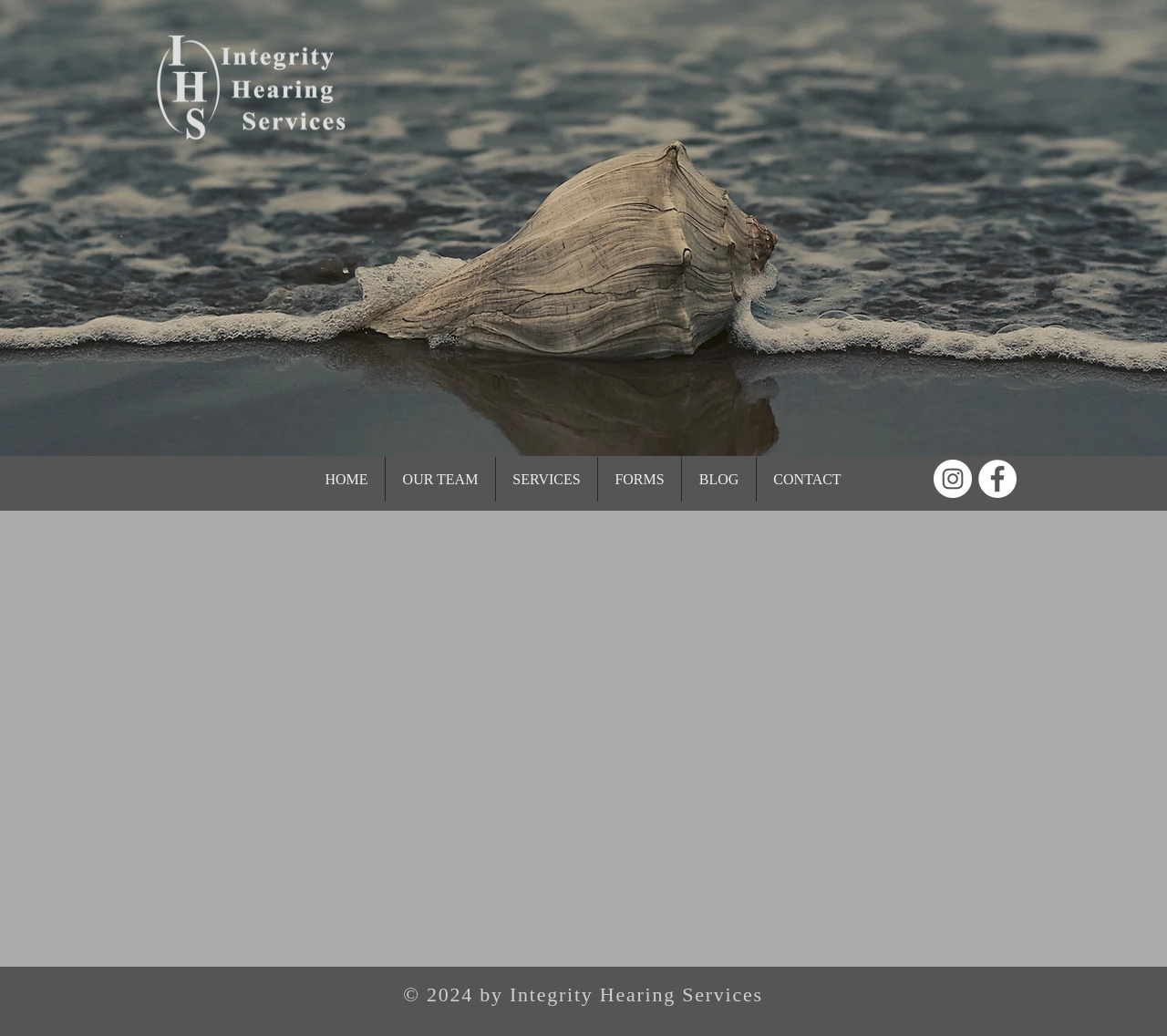Locate the bounding box coordinates of the UI element described by: "OUR TEAM". The bounding box coordinates should consist of four float numbers between 0 and 1, i.e., [left, top, right, bottom].

[0.33, 0.441, 0.424, 0.484]